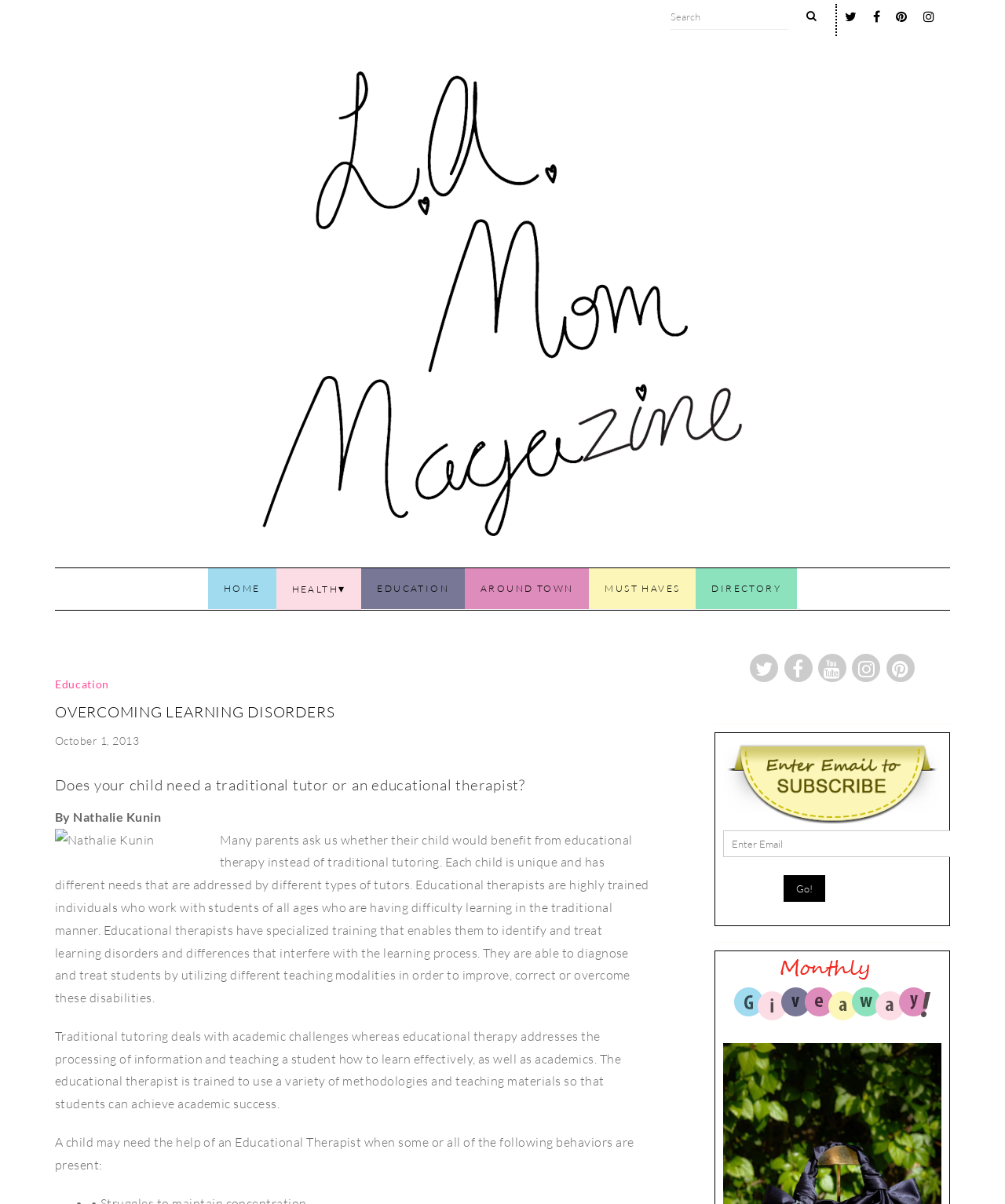Specify the bounding box coordinates of the area that needs to be clicked to achieve the following instruction: "Click on the HOME link".

[0.207, 0.472, 0.275, 0.506]